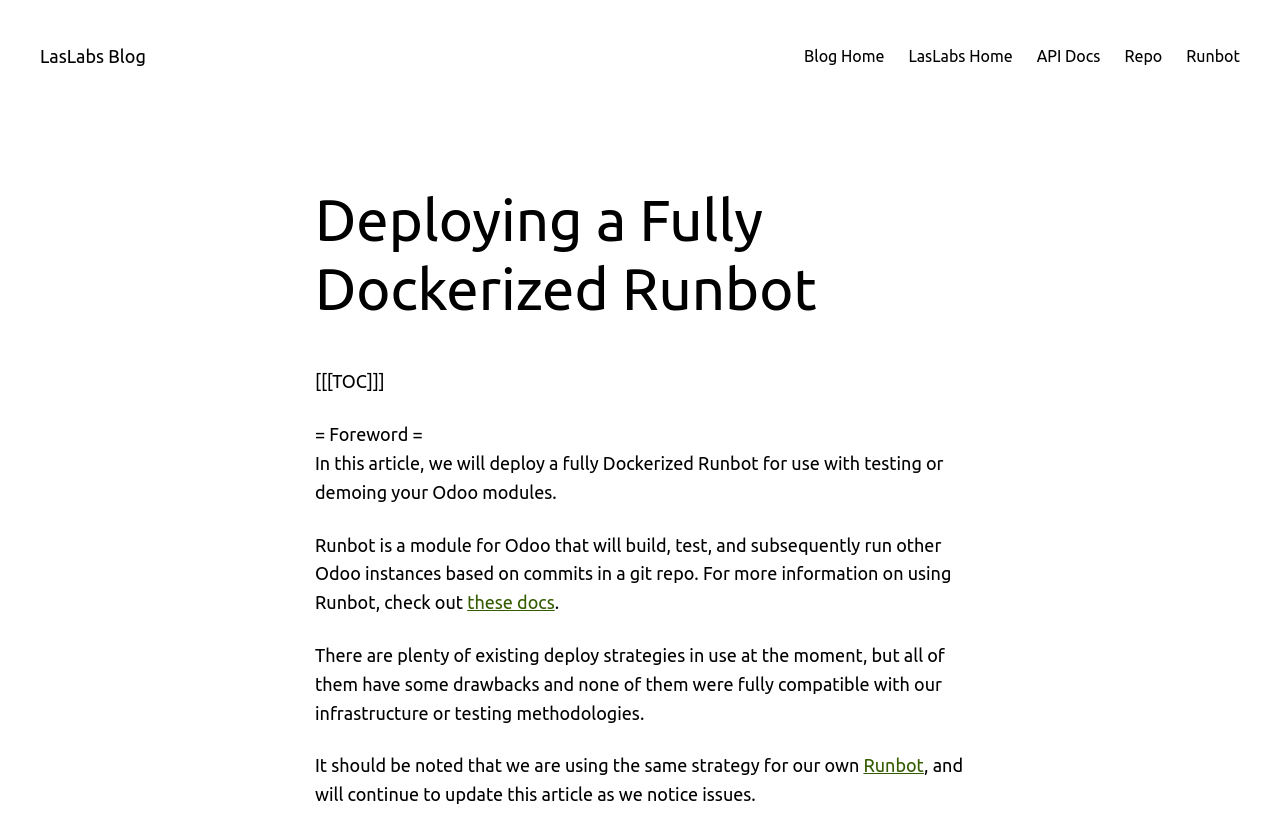Find the bounding box coordinates for the UI element whose description is: "Runbot". The coordinates should be four float numbers between 0 and 1, in the format [left, top, right, bottom].

[0.927, 0.052, 0.969, 0.083]